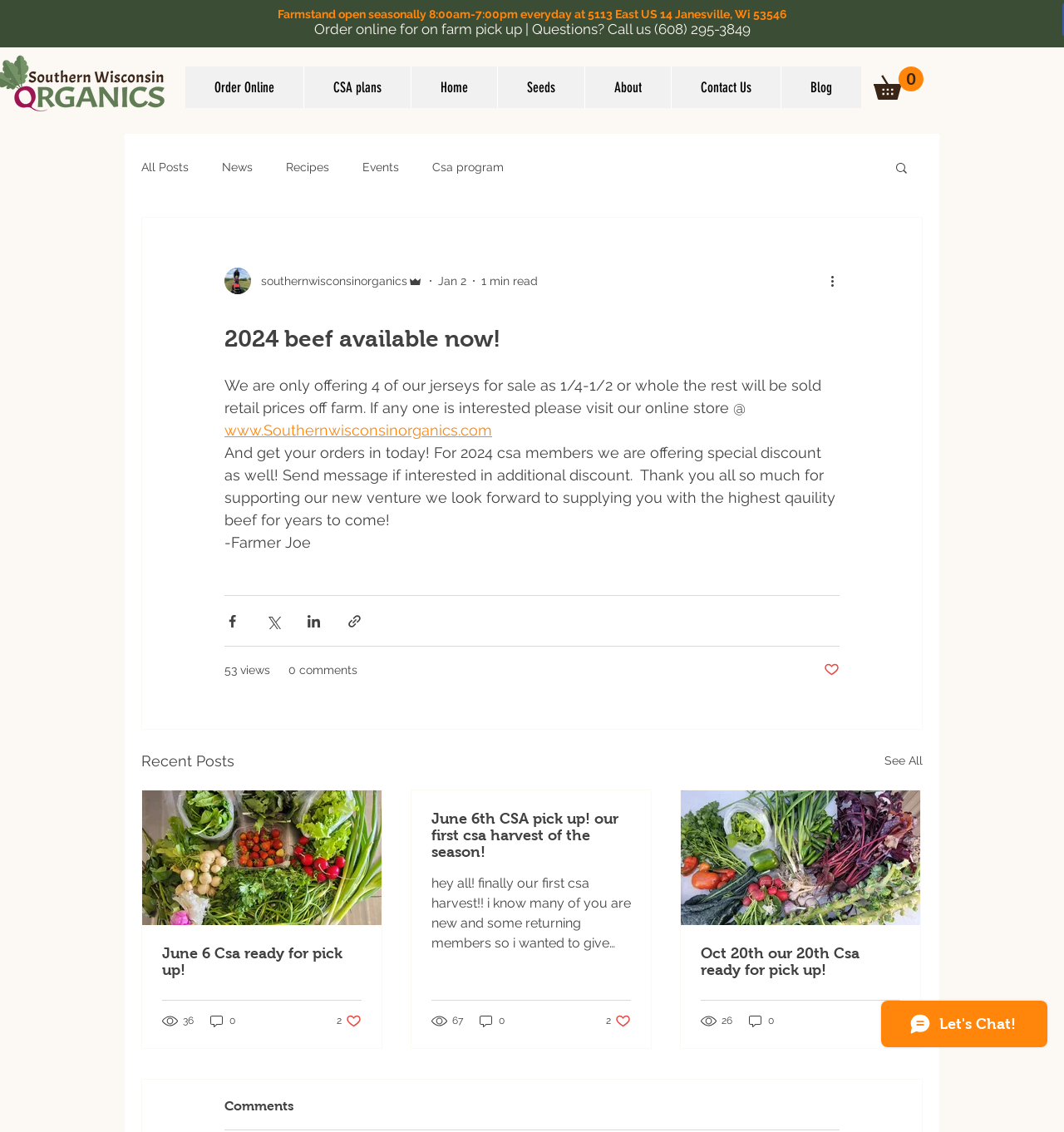What is the name of the website?
Based on the image, answer the question with as much detail as possible.

I found this information in the link element 'www.Southernwisconsinorganics.com' which is located in the article section of the webpage.